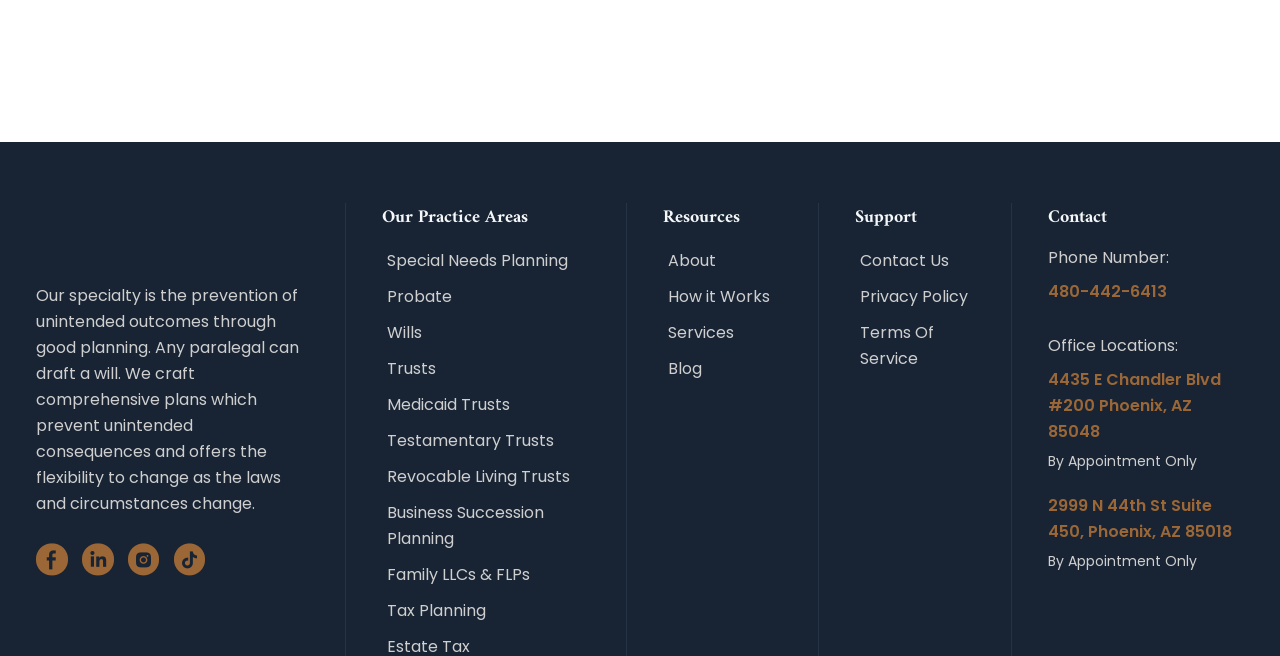Locate the bounding box coordinates of the element that should be clicked to fulfill the instruction: "Learn more about 'Business Succession Planning'".

[0.302, 0.764, 0.425, 0.839]